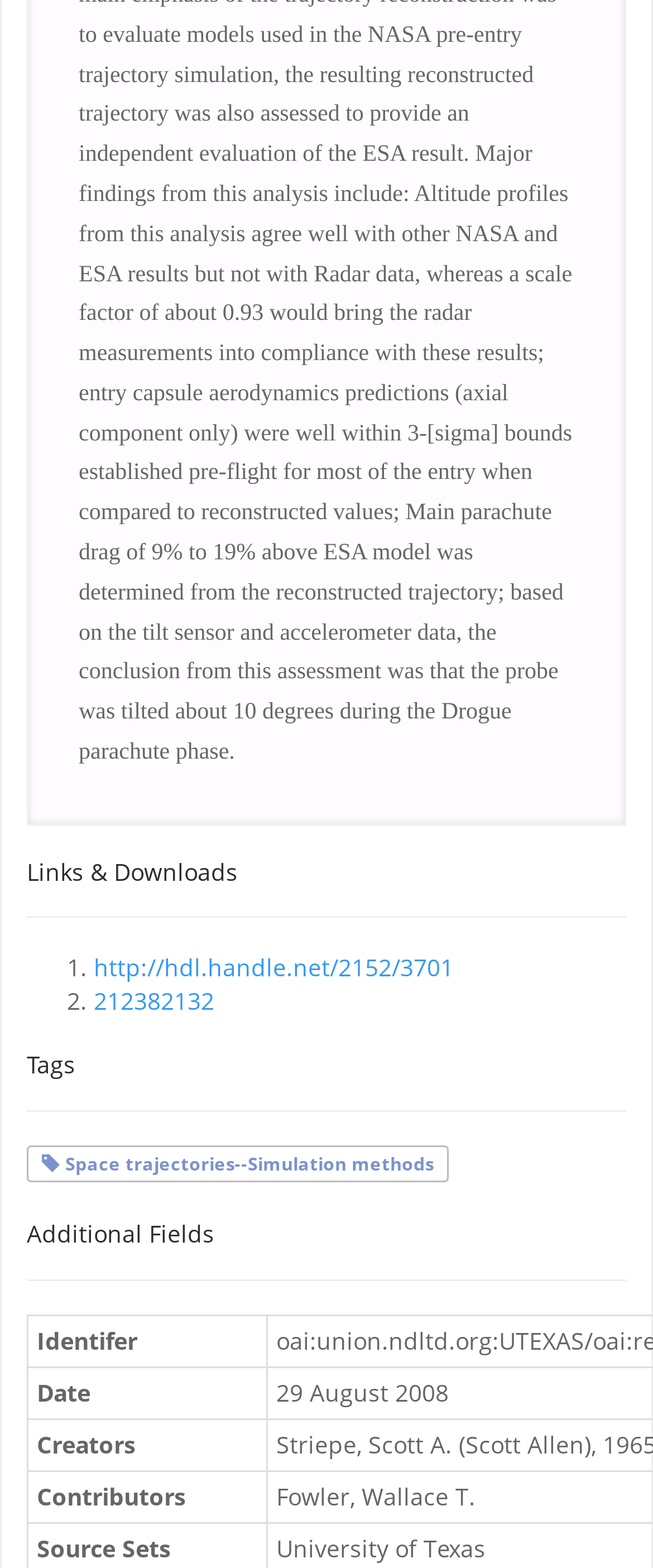Please answer the following question using a single word or phrase: 
How many links are under 'Links & Downloads'?

2